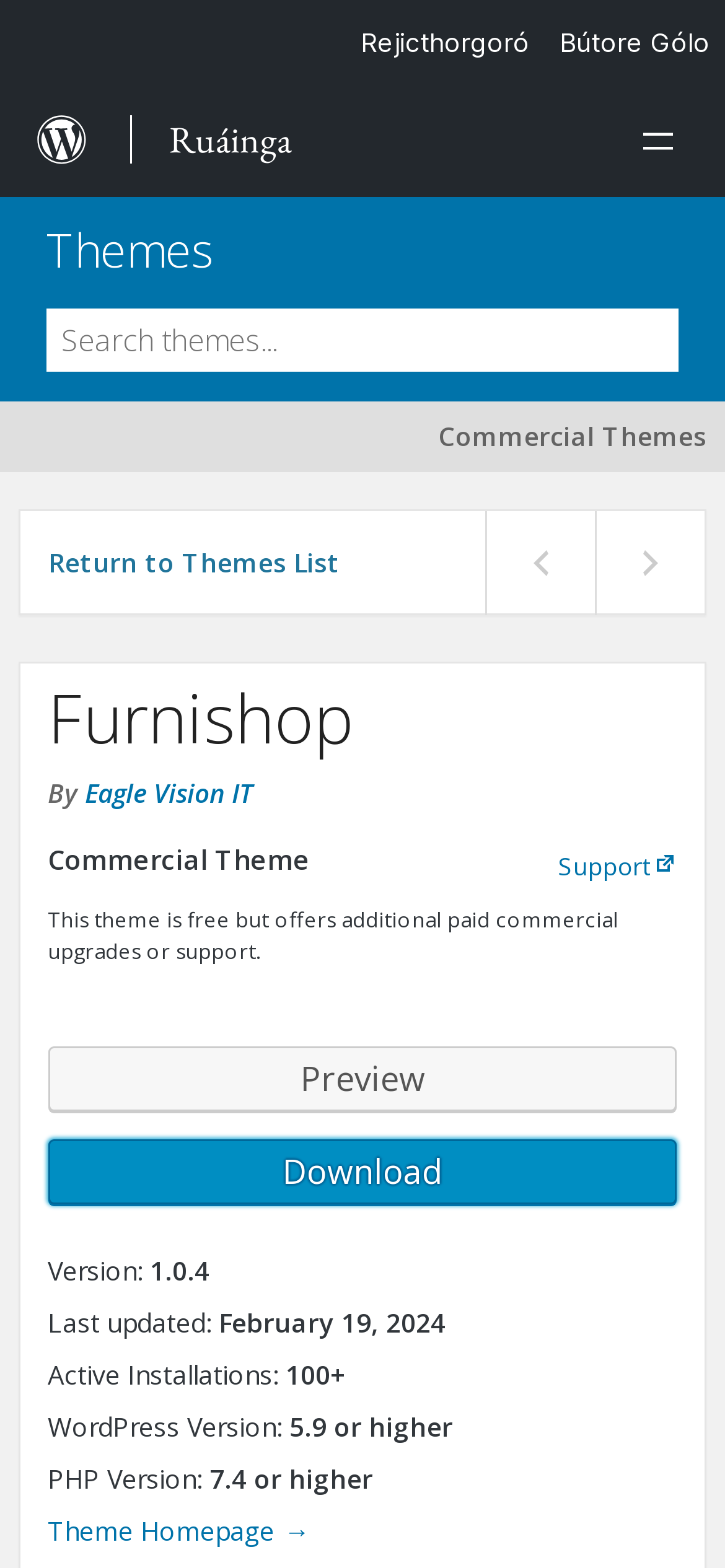Please reply with a single word or brief phrase to the question: 
How many active installations of the theme are there?

100+